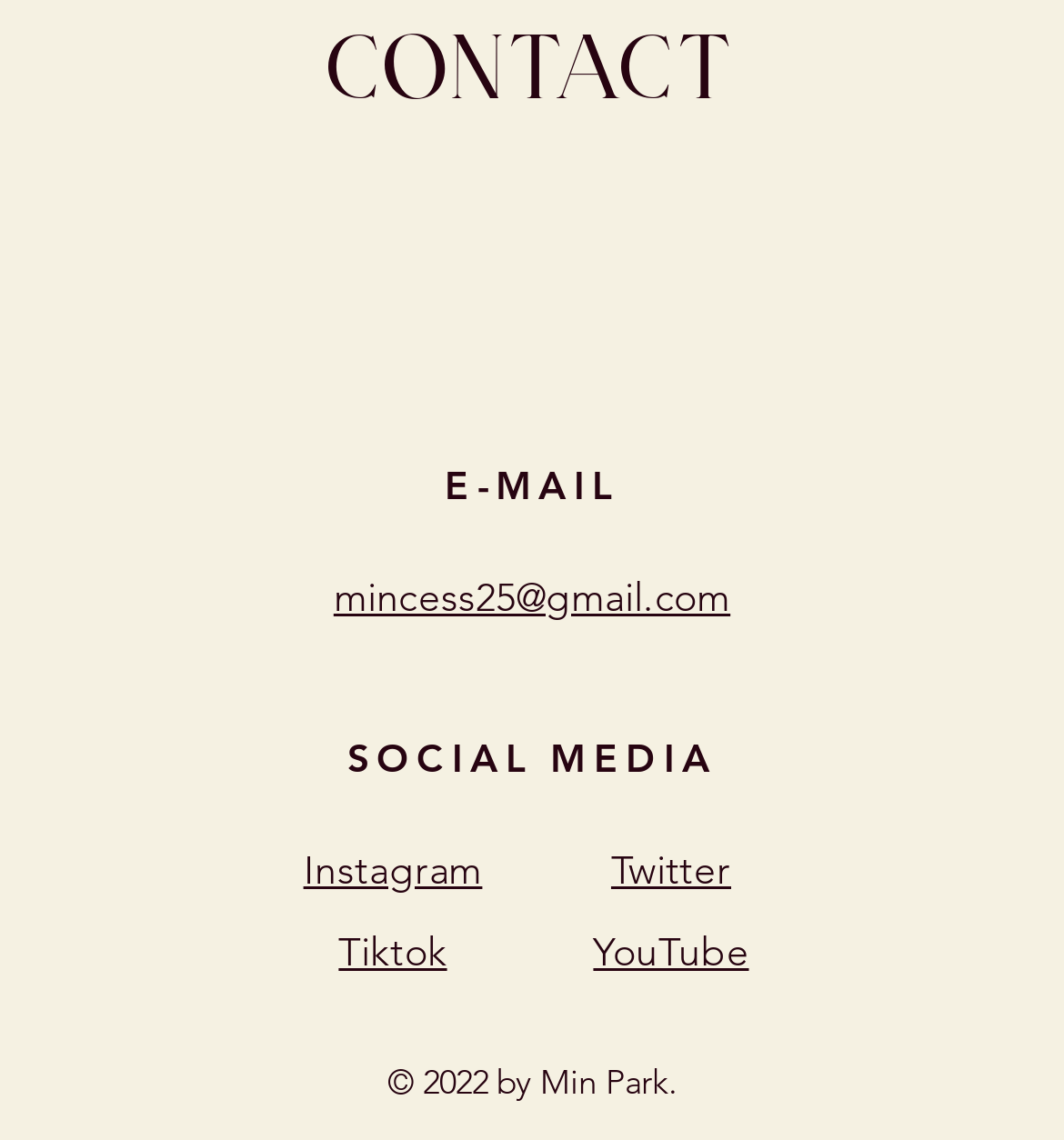What is the email address to contact?
Please give a detailed and thorough answer to the question, covering all relevant points.

The email address can be found under the 'E-MAIL' heading, which is located below the 'CONTACT' heading. The email address is a link element with the text 'mincess25@gmail.com'.